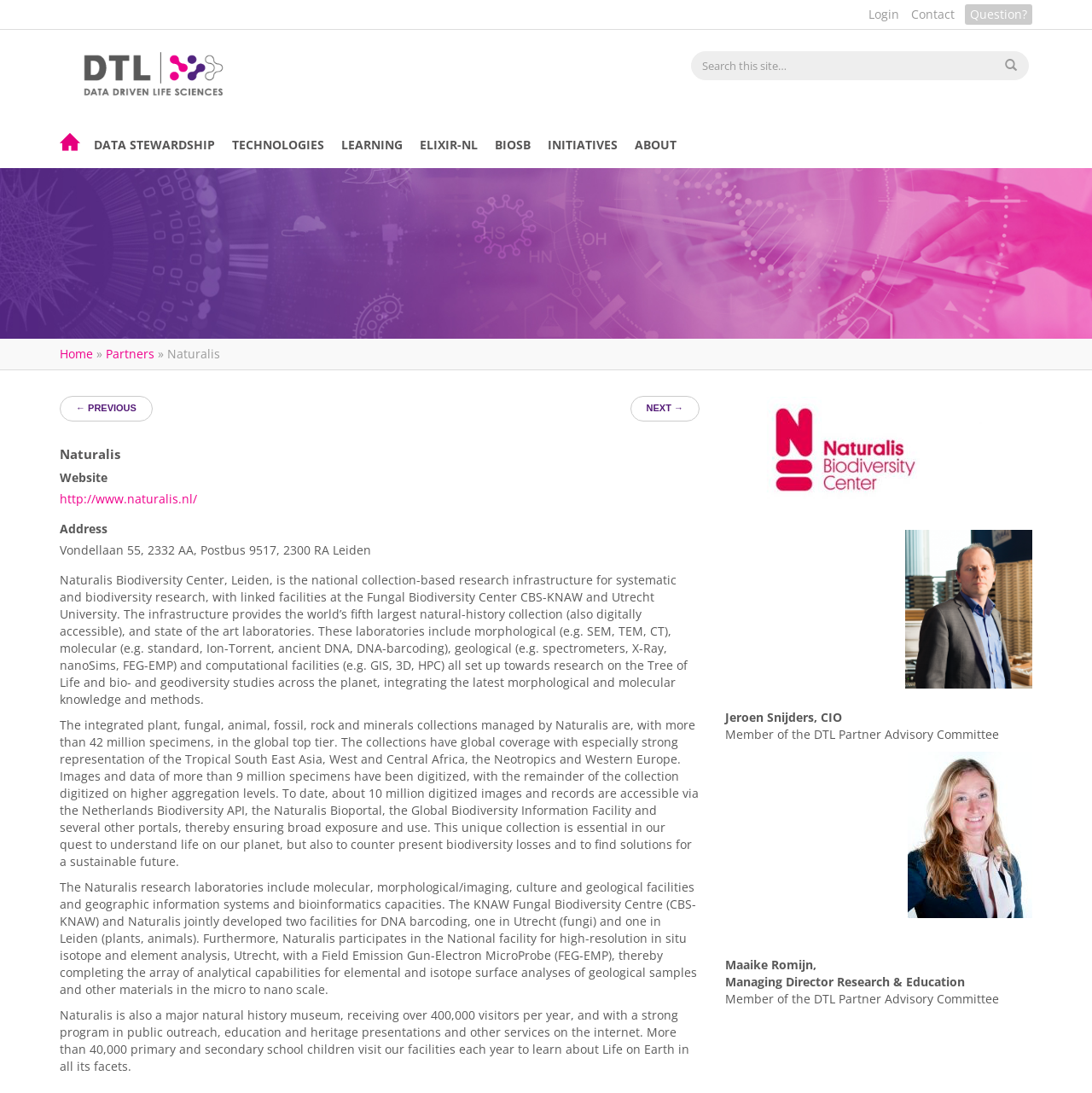Use the information in the screenshot to answer the question comprehensively: What is the name of the Managing Director of Research & Education?

The name of the Managing Director of Research & Education can be found in the text description on the webpage, which states 'Maaike Romijn, Managing Director Research & Education'.